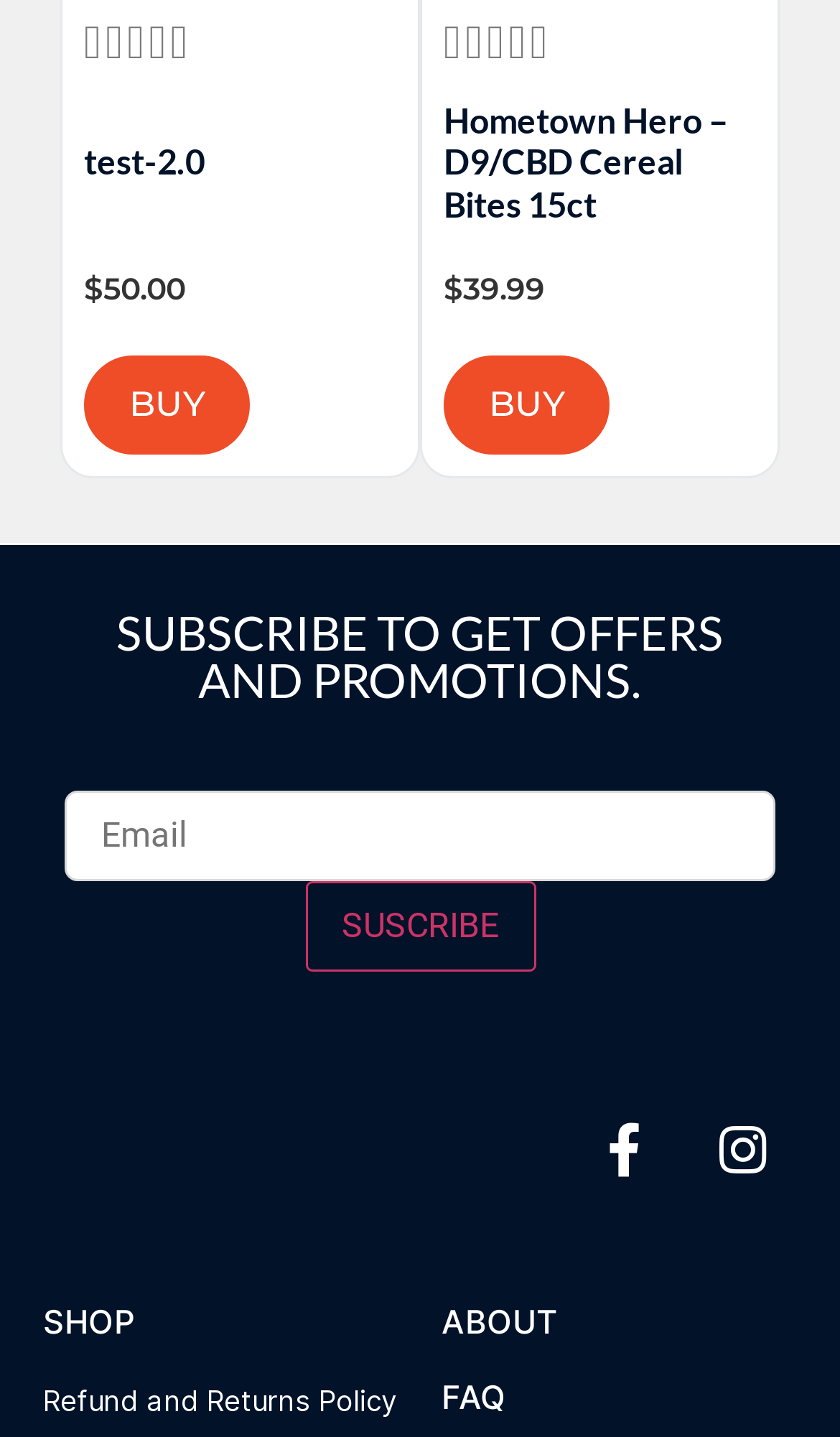Ascertain the bounding box coordinates for the UI element detailed here: "name="email" placeholder="Email"". The coordinates should be provided as [left, top, right, bottom] with each value being a float between 0 and 1.

[0.077, 0.55, 0.923, 0.613]